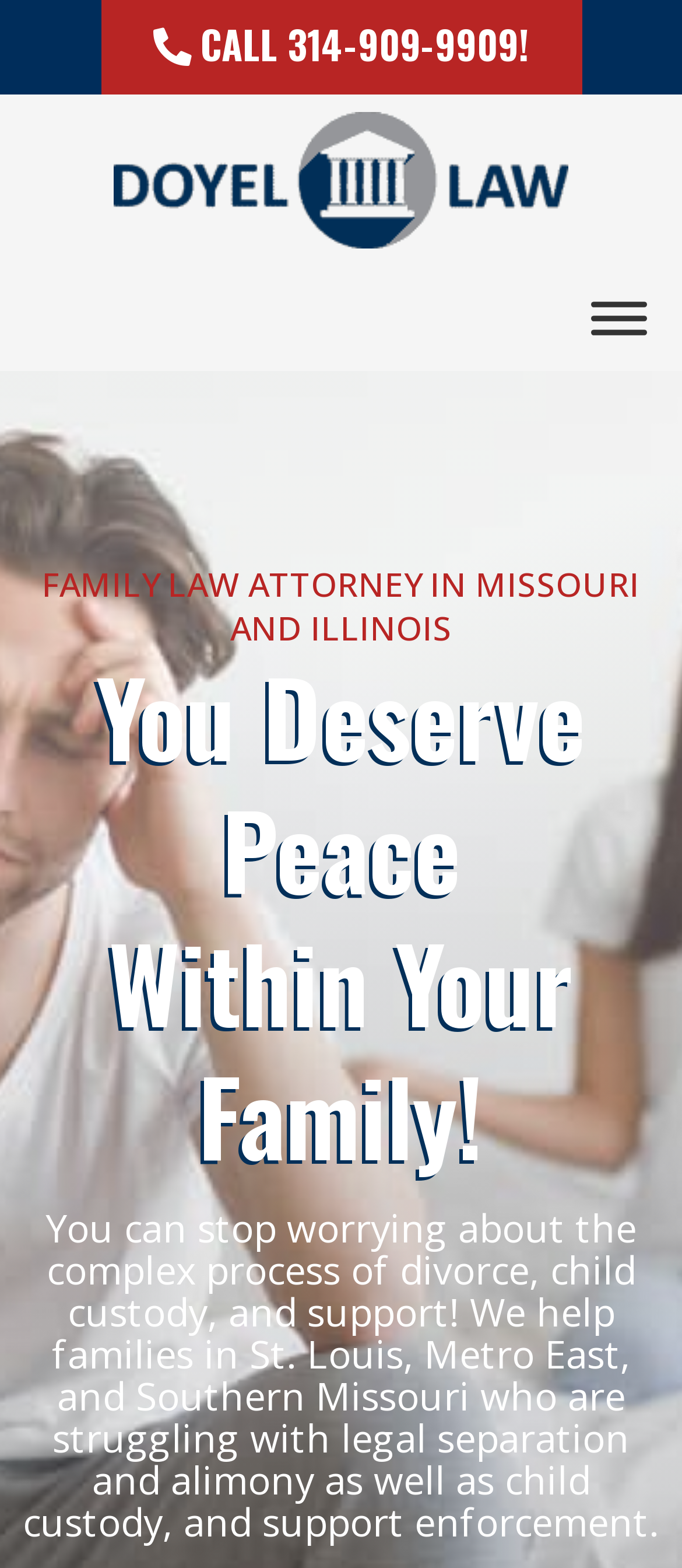Given the description "Call 314-909-9909!", determine the bounding box of the corresponding UI element.

[0.147, 0.0, 0.853, 0.06]